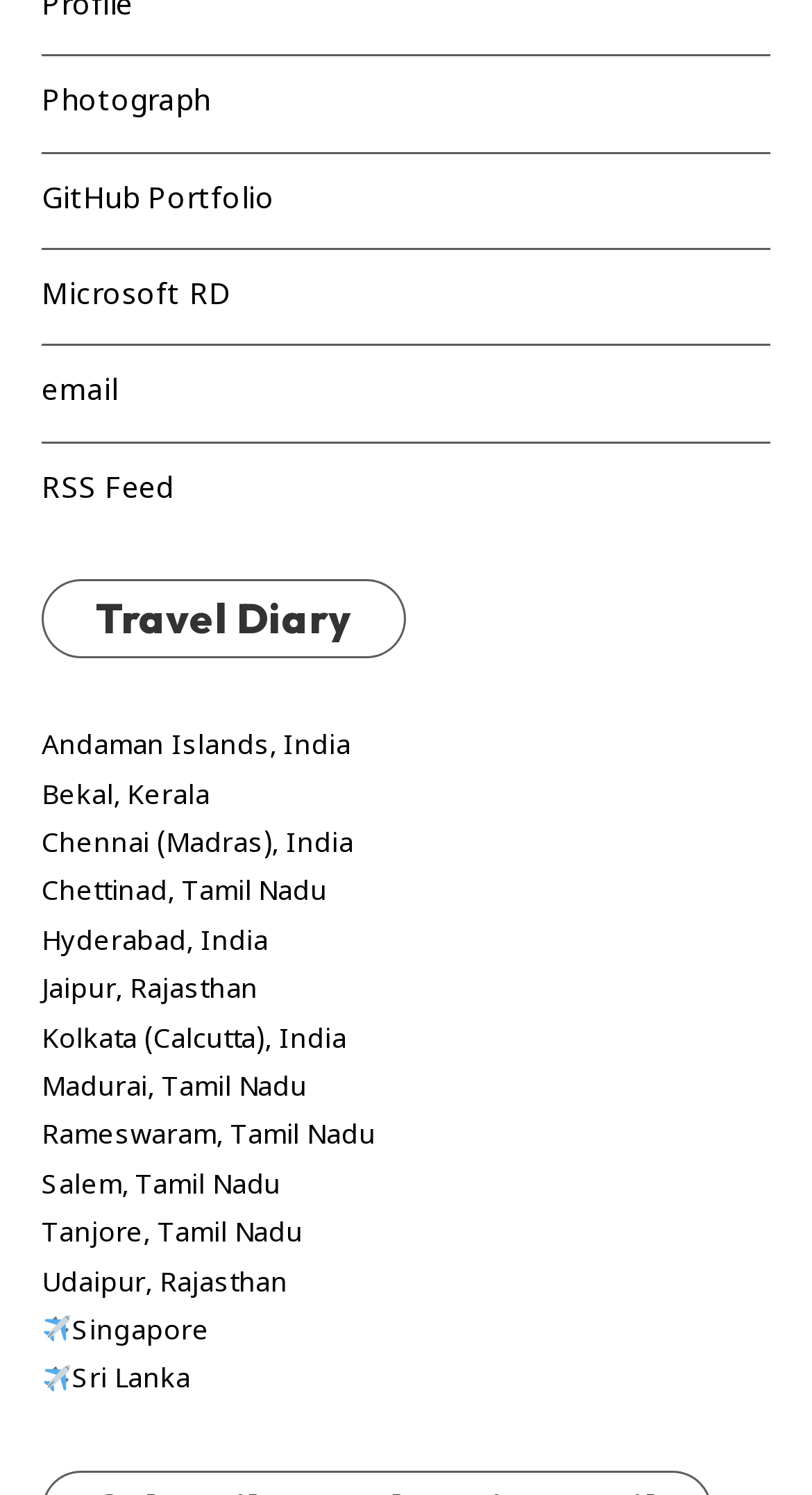What is the first link on the webpage?
Please ensure your answer to the question is detailed and covers all necessary aspects.

The first link on the webpage is 'Photograph' which is located at the top left corner of the webpage with a bounding box coordinate of [0.051, 0.052, 0.259, 0.087].